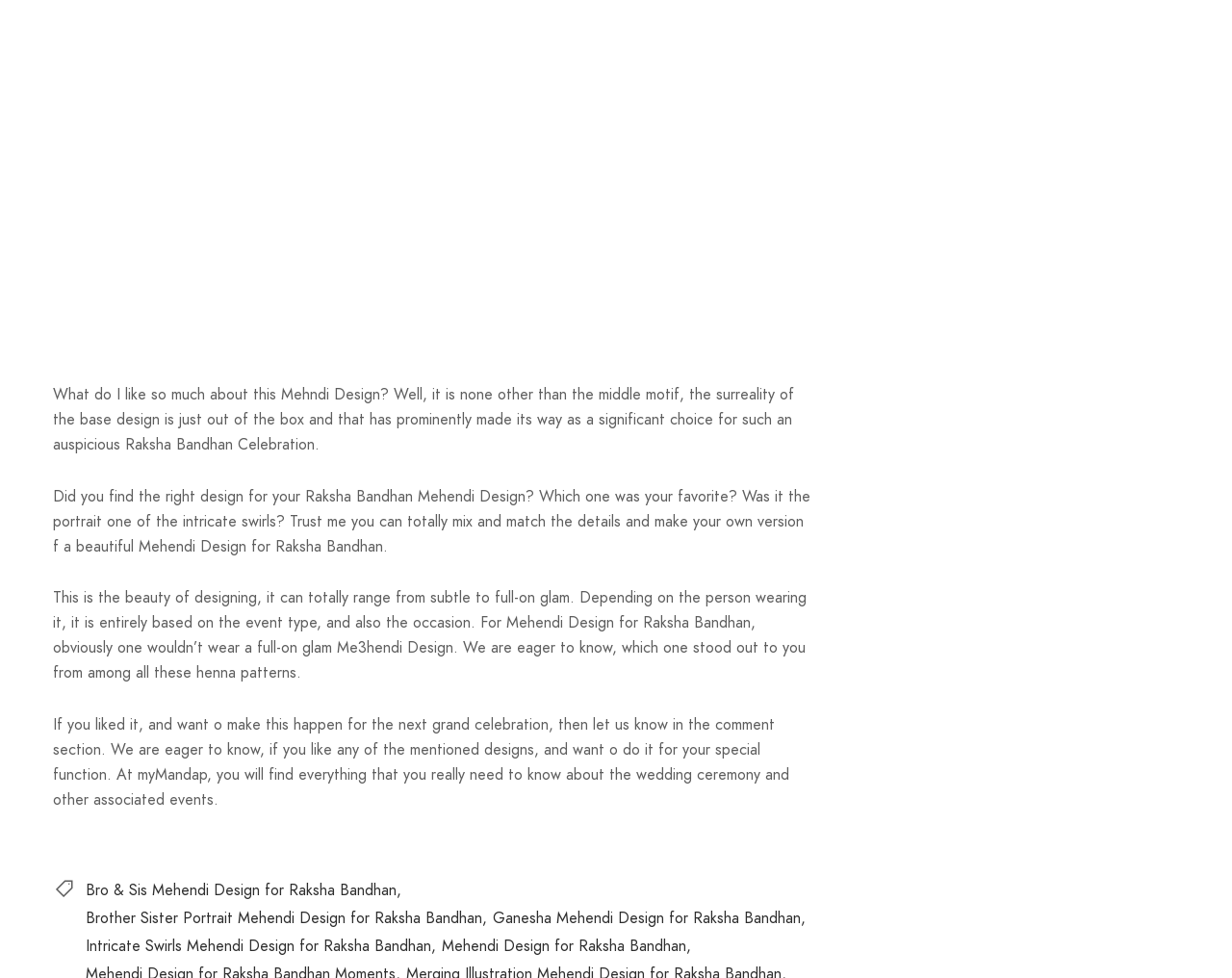From the webpage screenshot, predict the bounding box coordinates (top-left x, top-left y, bottom-right x, bottom-right y) for the UI element described here: Mehendi Design for Raksha Bandhan

[0.043, 0.784, 0.646, 0.818]